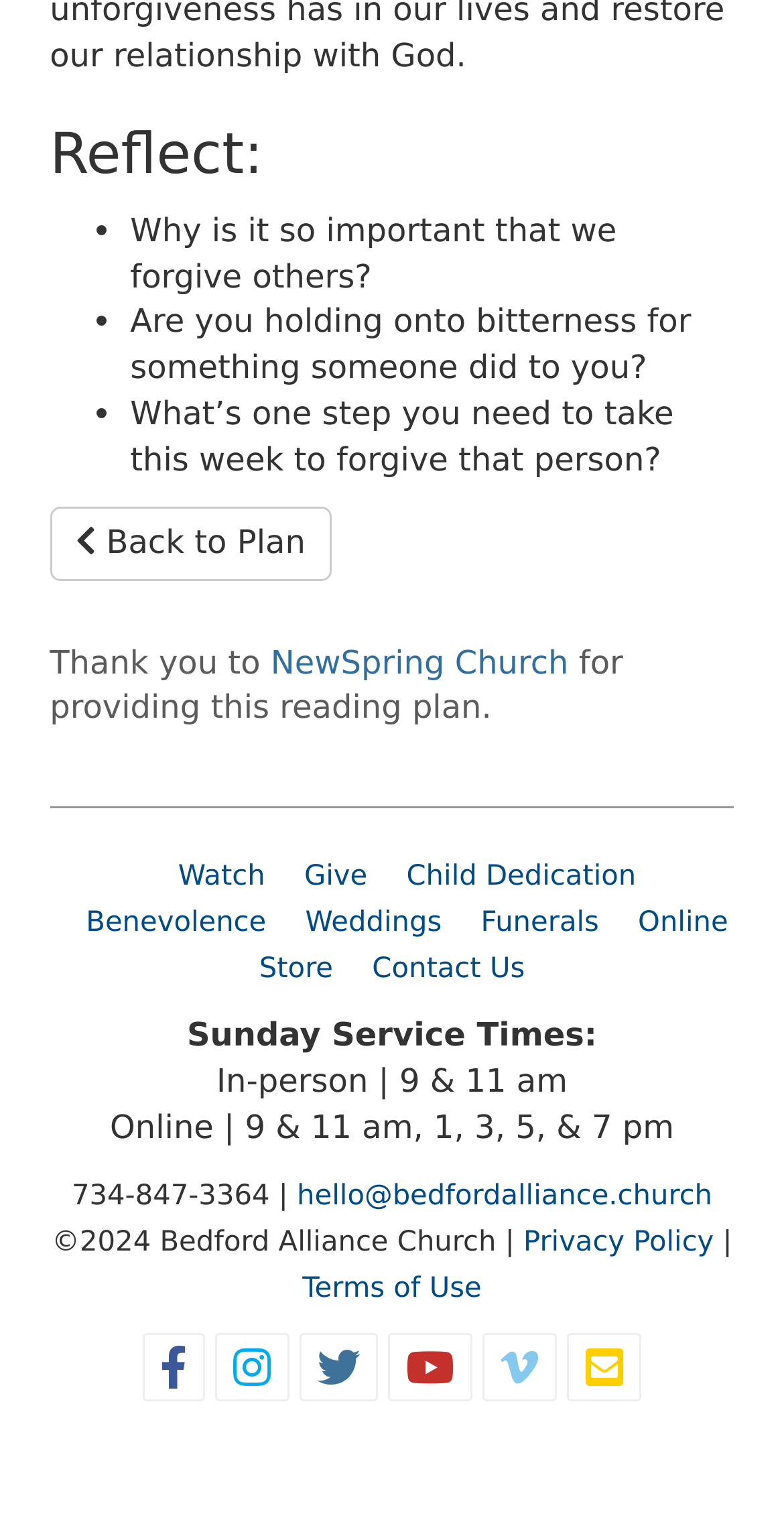Answer the question below with a single word or a brief phrase: 
How many links are there in the footer?

13